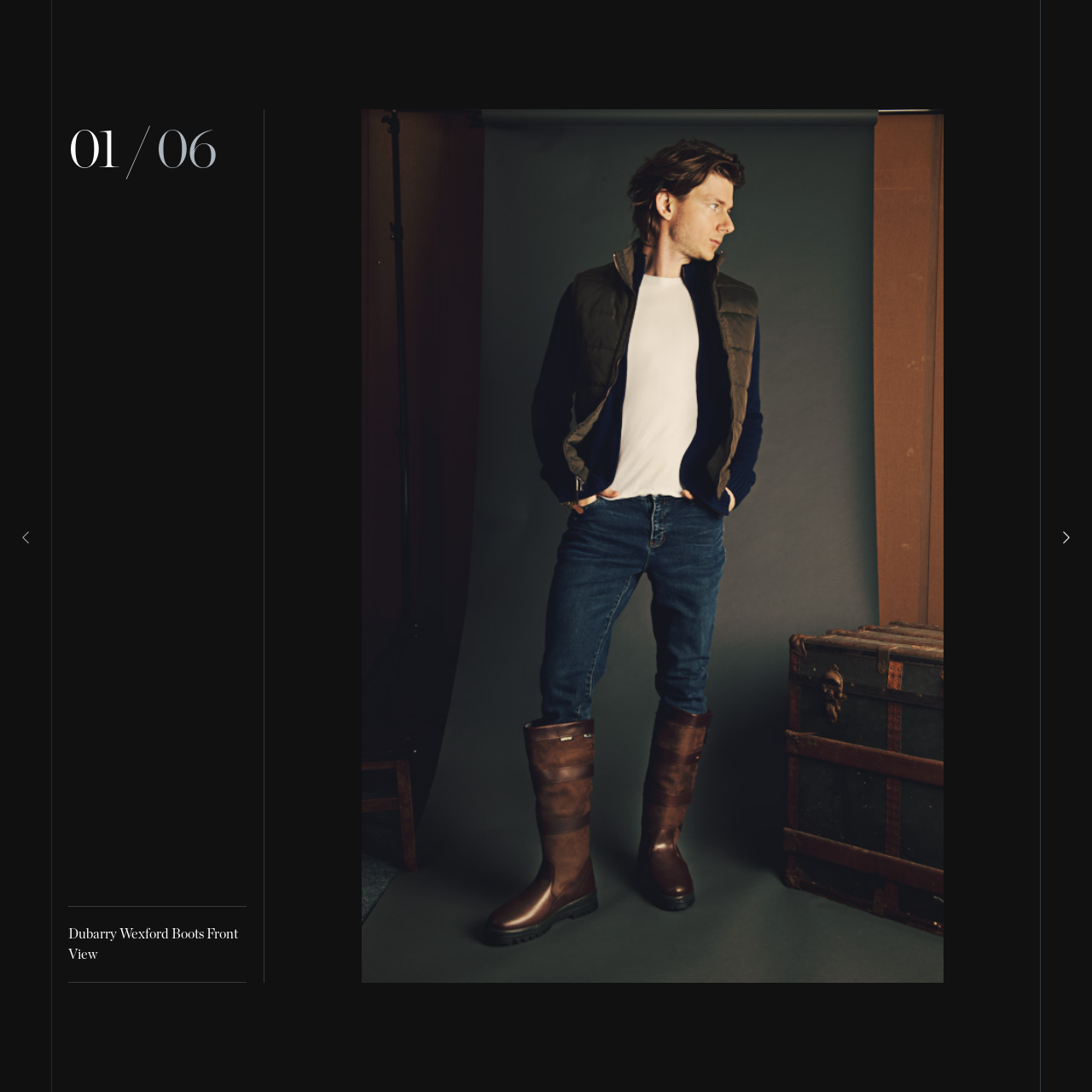Describe the contents of the image that is surrounded by the red box in a detailed manner.

The image showcases the front view of Dubarry Wexford Boots, exuding a blend of elegance and practicality. These boots feature a sleek design, ideal for both style and function, making them perfect for outdoor adventures or casual outings. The premium materials are evident, hinting at durability and comfort while providing a polished appearance. This embodiment of classic Irish craftsmanship is suitable for various occasions, demonstrating versatility in fashion. The focus on the intricate details, such as stitching and texture, highlights the quality and thoughtfulness that goes into producing each pair of Dubarry Wexford Boots.